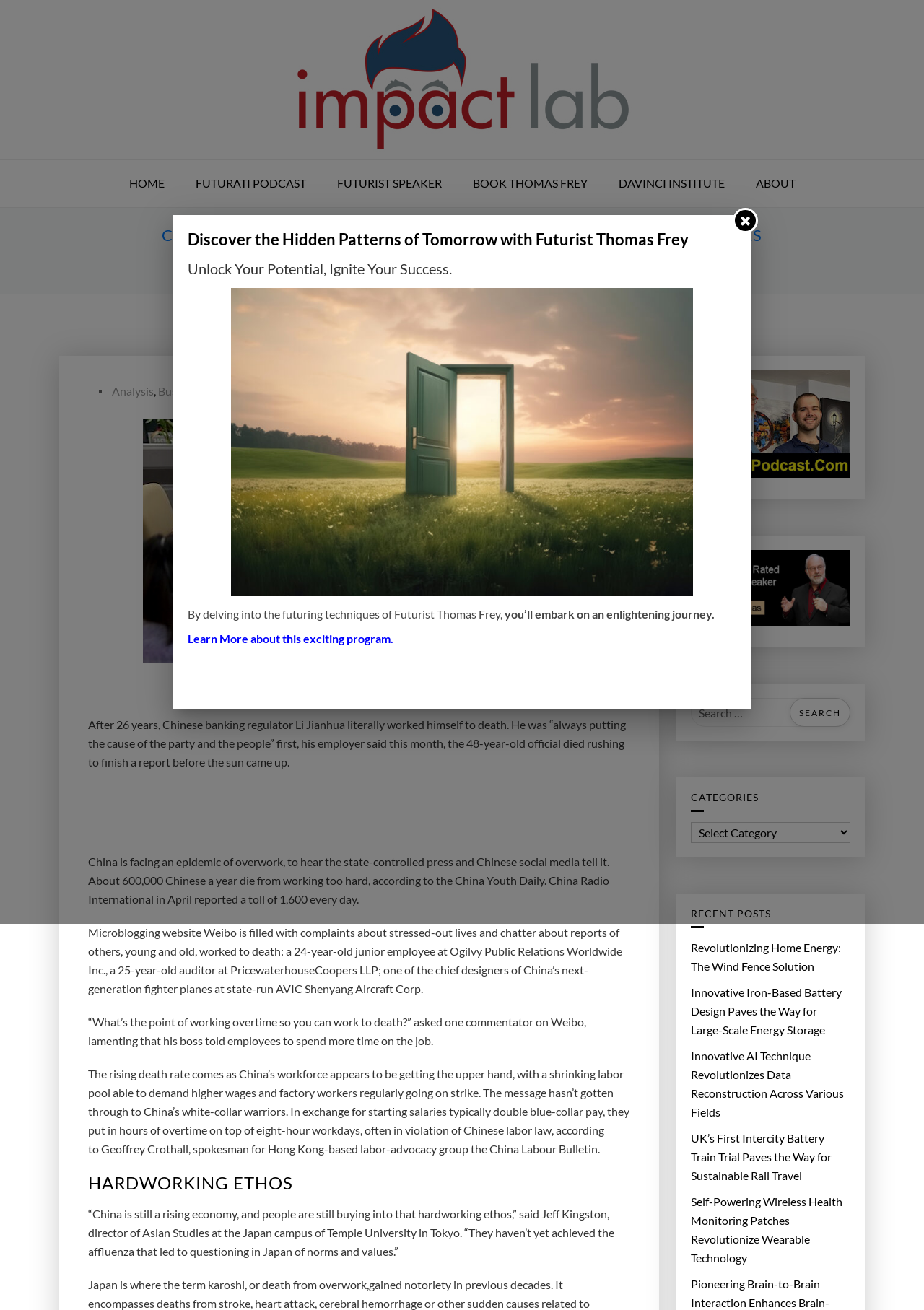What is the name of the futurist mentioned on the webpage?
Please answer the question with as much detail and depth as you can.

I determined the answer by looking at the link elements and image elements with the text 'Thomas Frey Futurist' and 'Book Thomas Frey Futurist', which suggest that Thomas Frey is a futurist mentioned on the webpage.